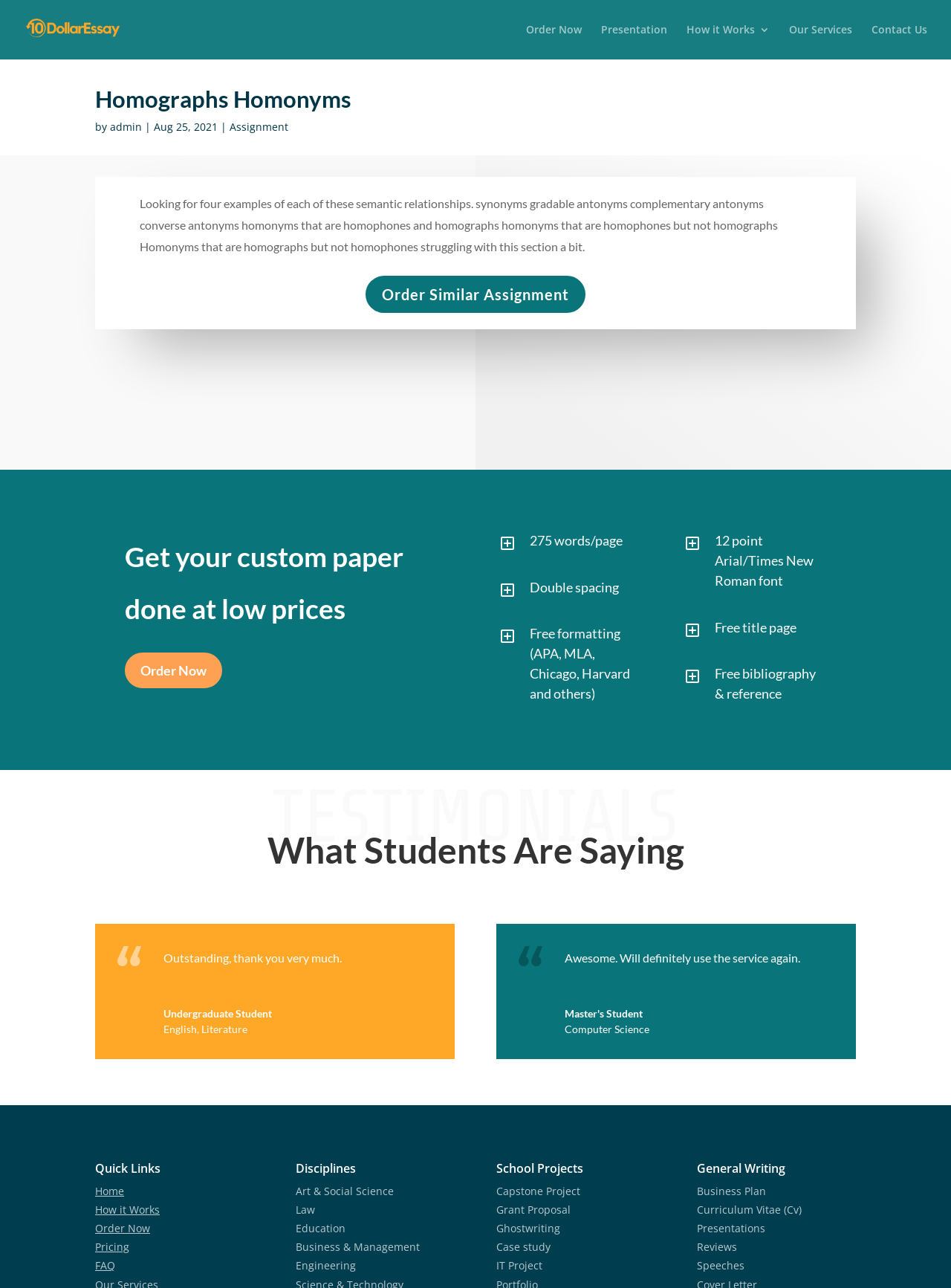Determine the bounding box coordinates in the format (top-left x, top-left y, bottom-right x, bottom-right y). Ensure all values are floating point numbers between 0 and 1. Identify the bounding box of the UI element described by: Contact Us

[0.916, 0.019, 0.975, 0.046]